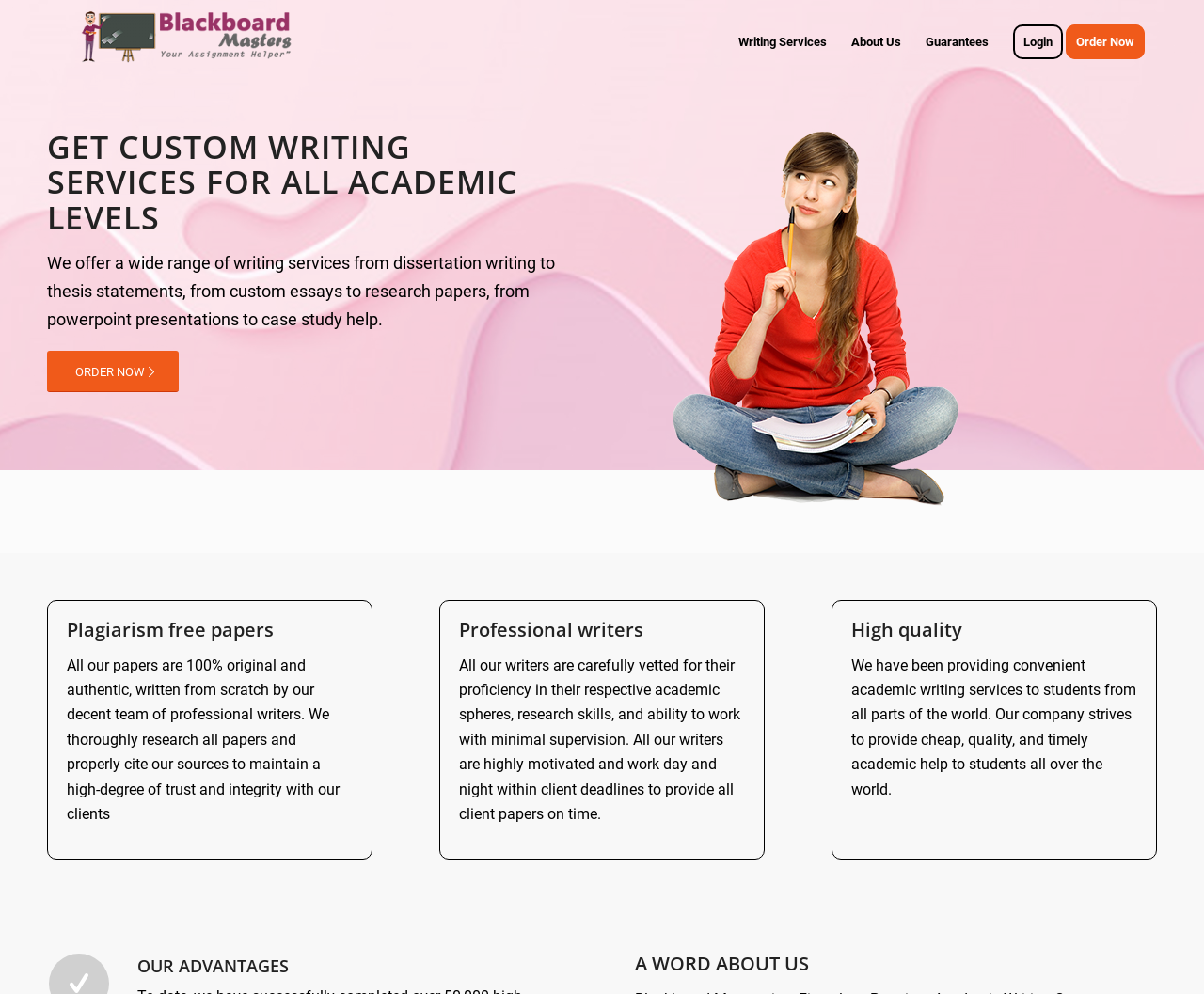Can you determine the main header of this webpage?

GET CUSTOM WRITING SERVICES FOR ALL ACADEMIC LEVELS